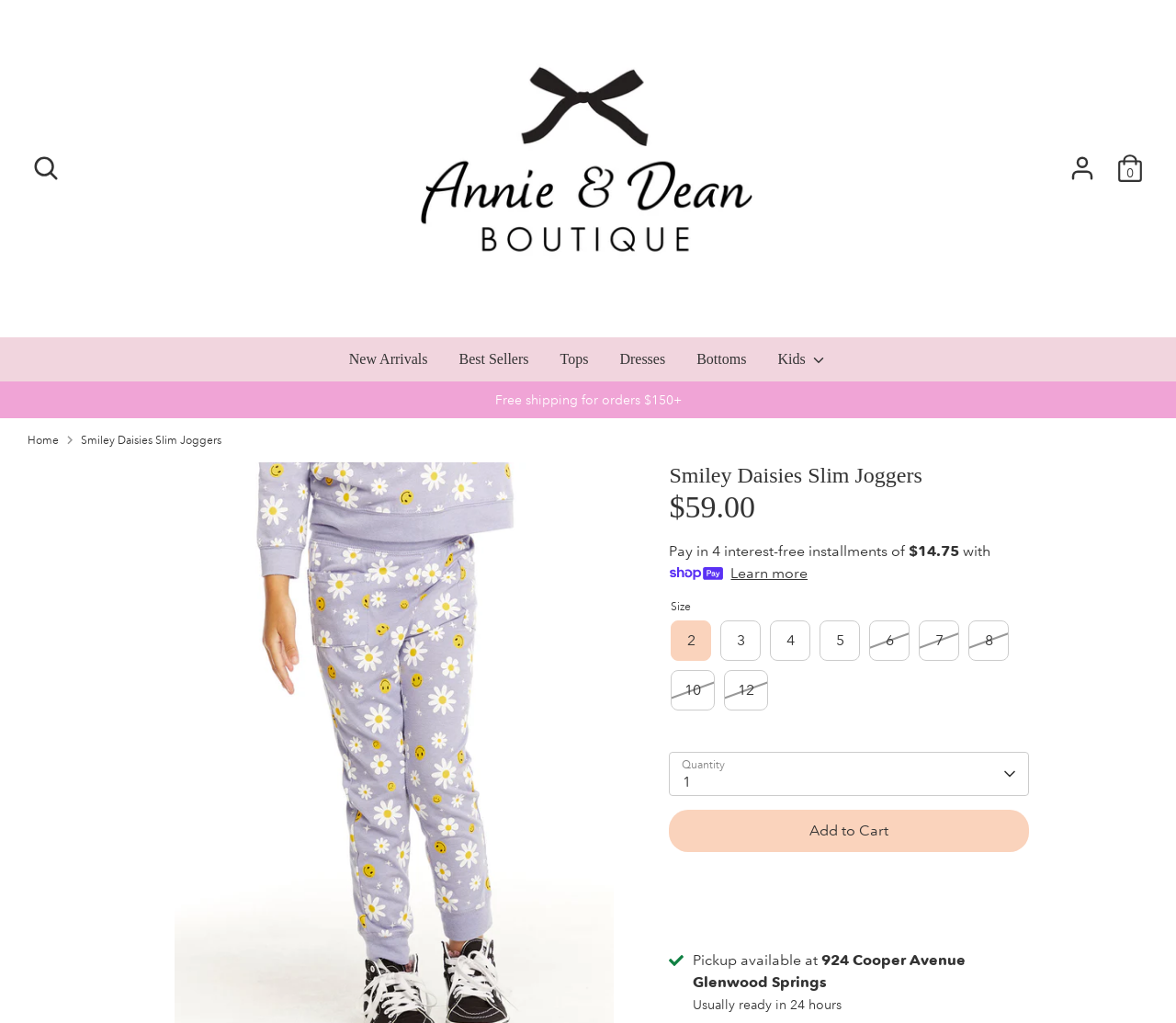Find the bounding box coordinates of the element to click in order to complete this instruction: "Search our store". The bounding box coordinates must be four float numbers between 0 and 1, denoted as [left, top, right, bottom].

[0.195, 0.146, 0.805, 0.184]